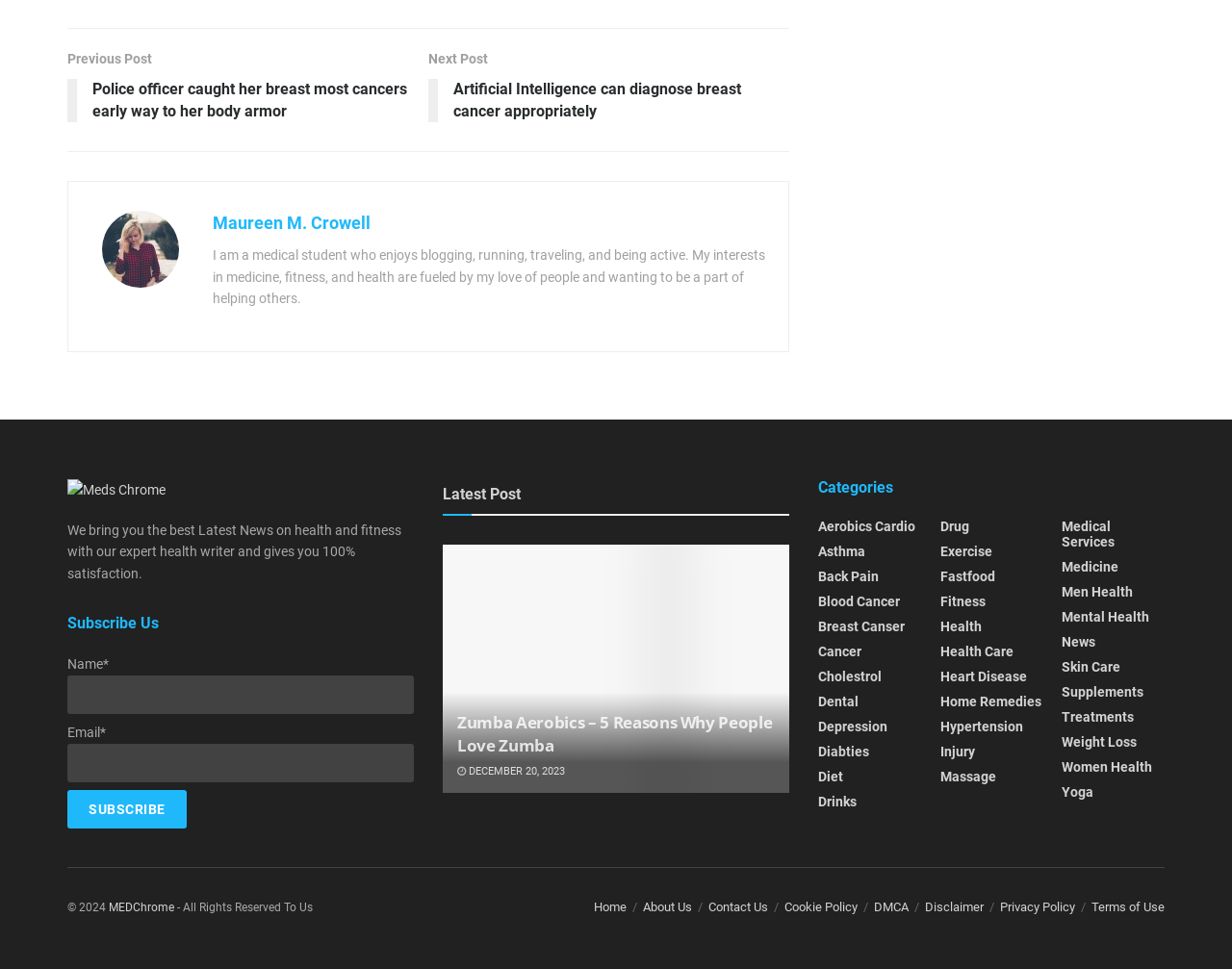Use the details in the image to answer the question thoroughly: 
What is the author's name?

The author's name is mentioned in the heading 'Maureen M. Crowell' with a link to the author's profile, and also in the image caption 'Maureen M. Crowell'.